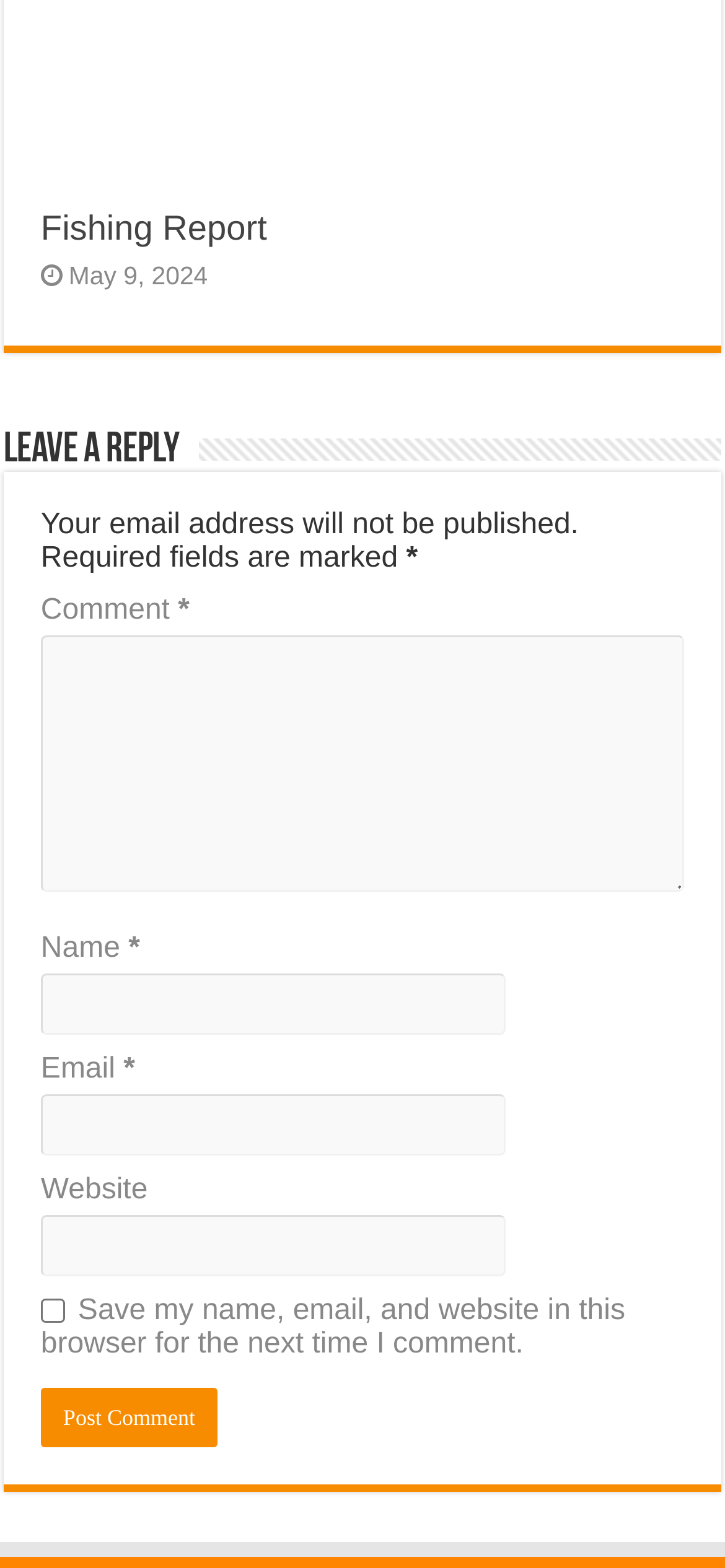Identify the bounding box coordinates for the UI element described by the following text: "Fishing Report". Provide the coordinates as four float numbers between 0 and 1, in the format [left, top, right, bottom].

[0.056, 0.132, 0.368, 0.157]